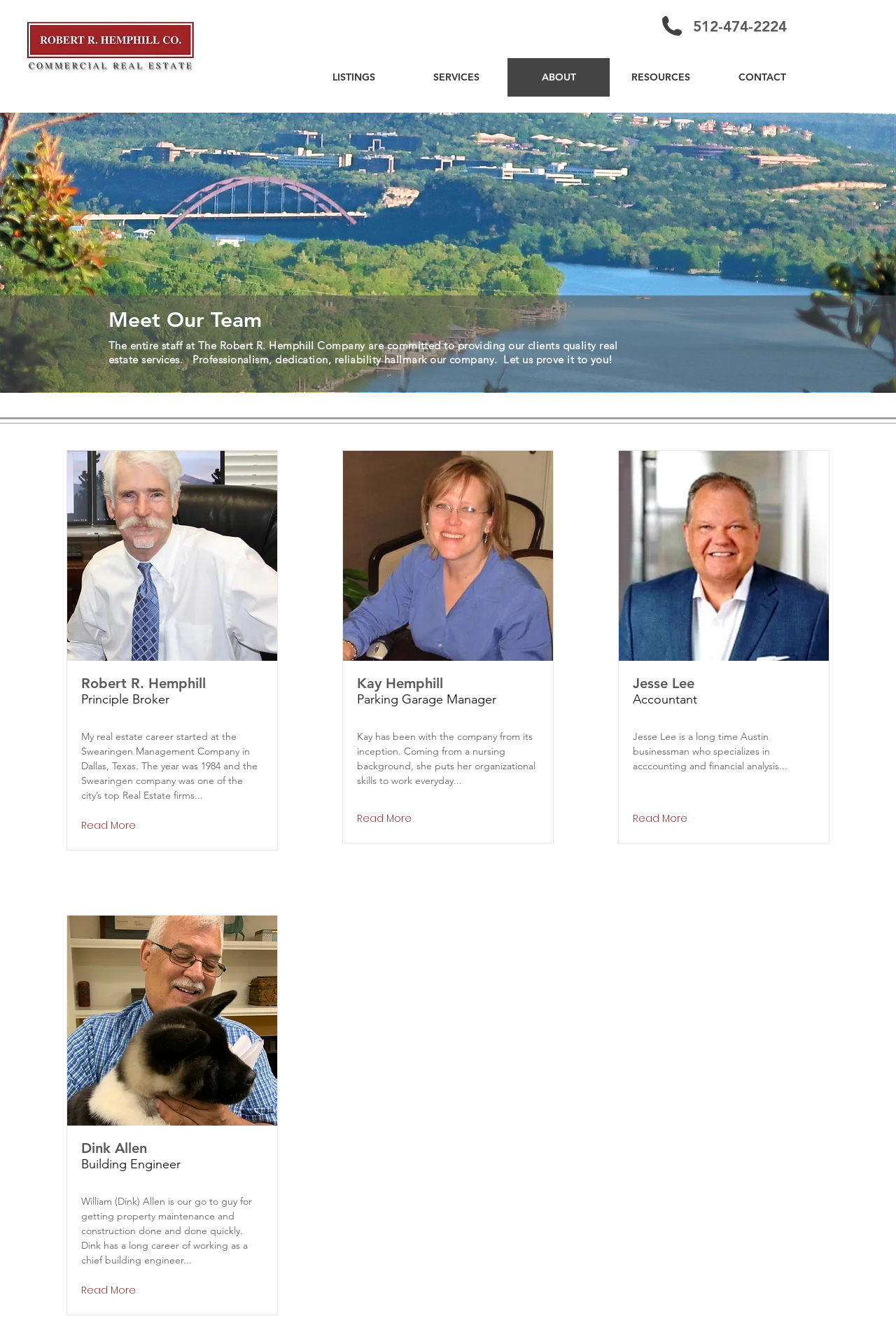How many images are on the webpage?
Respond to the question with a single word or phrase according to the image.

6